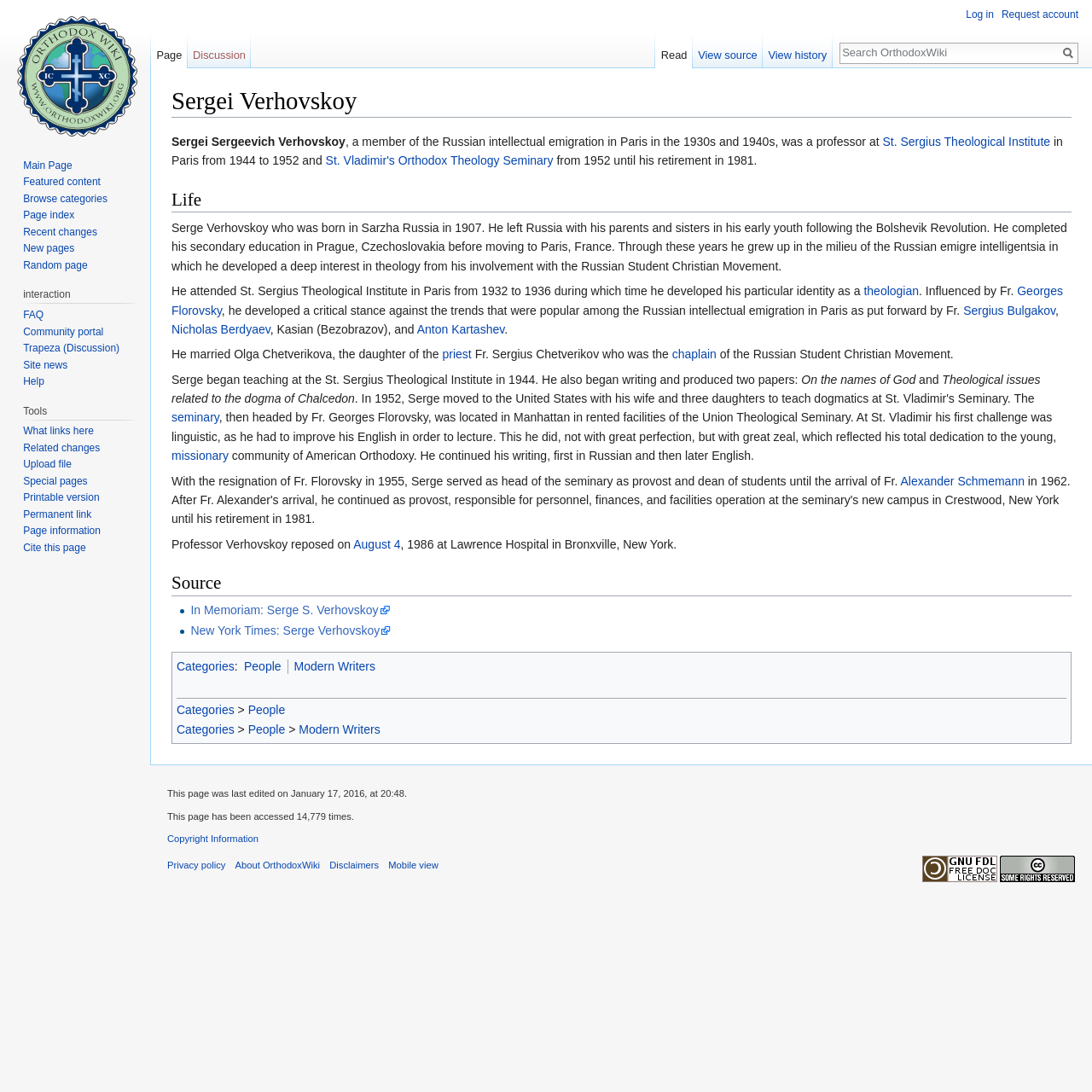Where did Sergei Verhovskoy attend St. Sergius Theological Institute?
Examine the image and give a concise answer in one word or a short phrase.

Paris